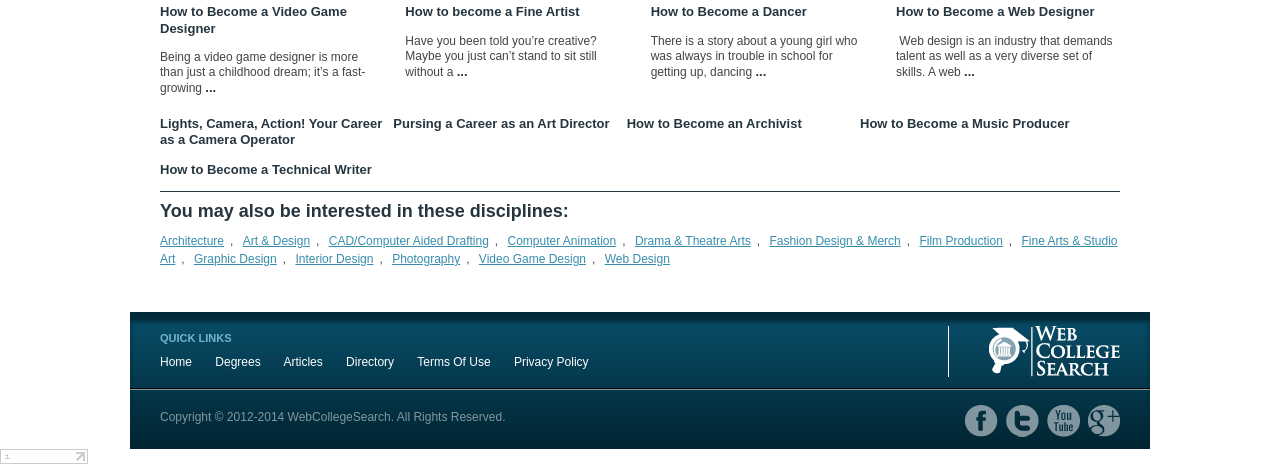Please specify the bounding box coordinates of the clickable region to carry out the following instruction: "Learn about 'Web Design'". The coordinates should be four float numbers between 0 and 1, in the format [left, top, right, bottom].

[0.7, 0.009, 0.872, 0.044]